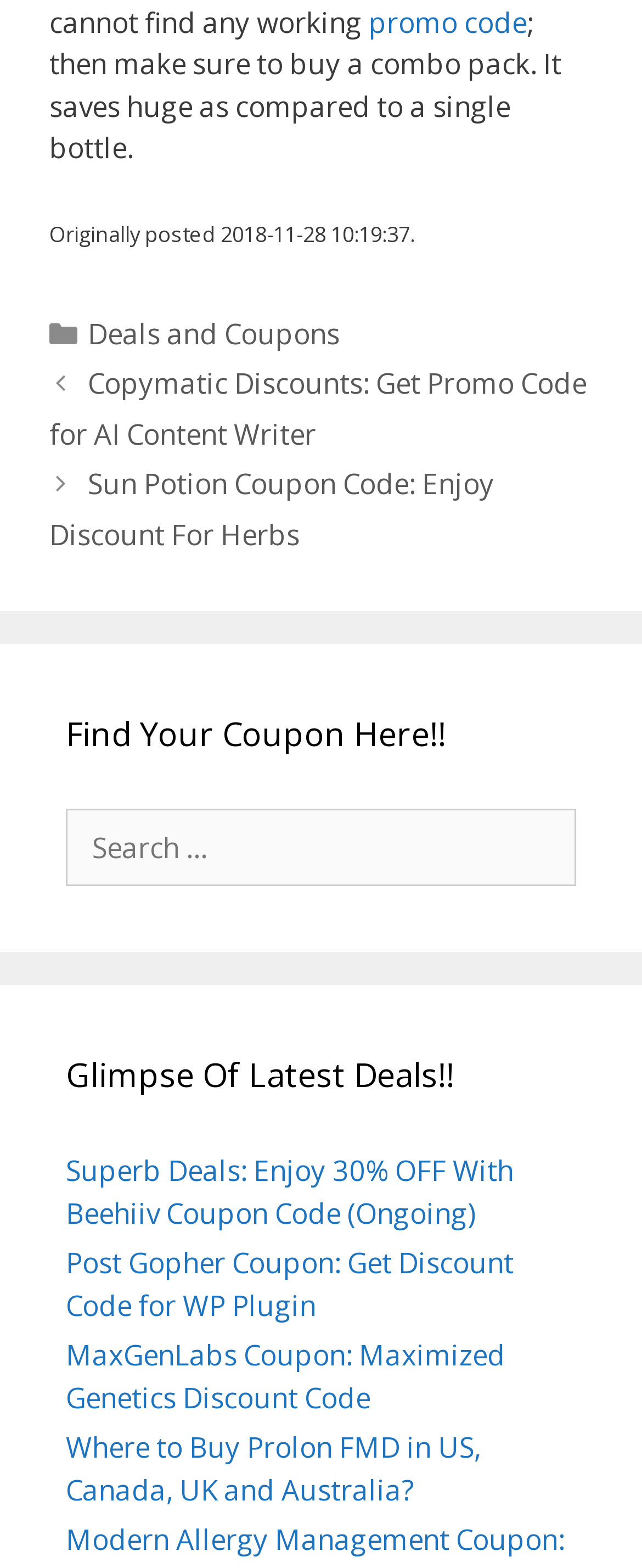Can you specify the bounding box coordinates of the area that needs to be clicked to fulfill the following instruction: "Explore Categories"?

[0.136, 0.2, 0.529, 0.224]